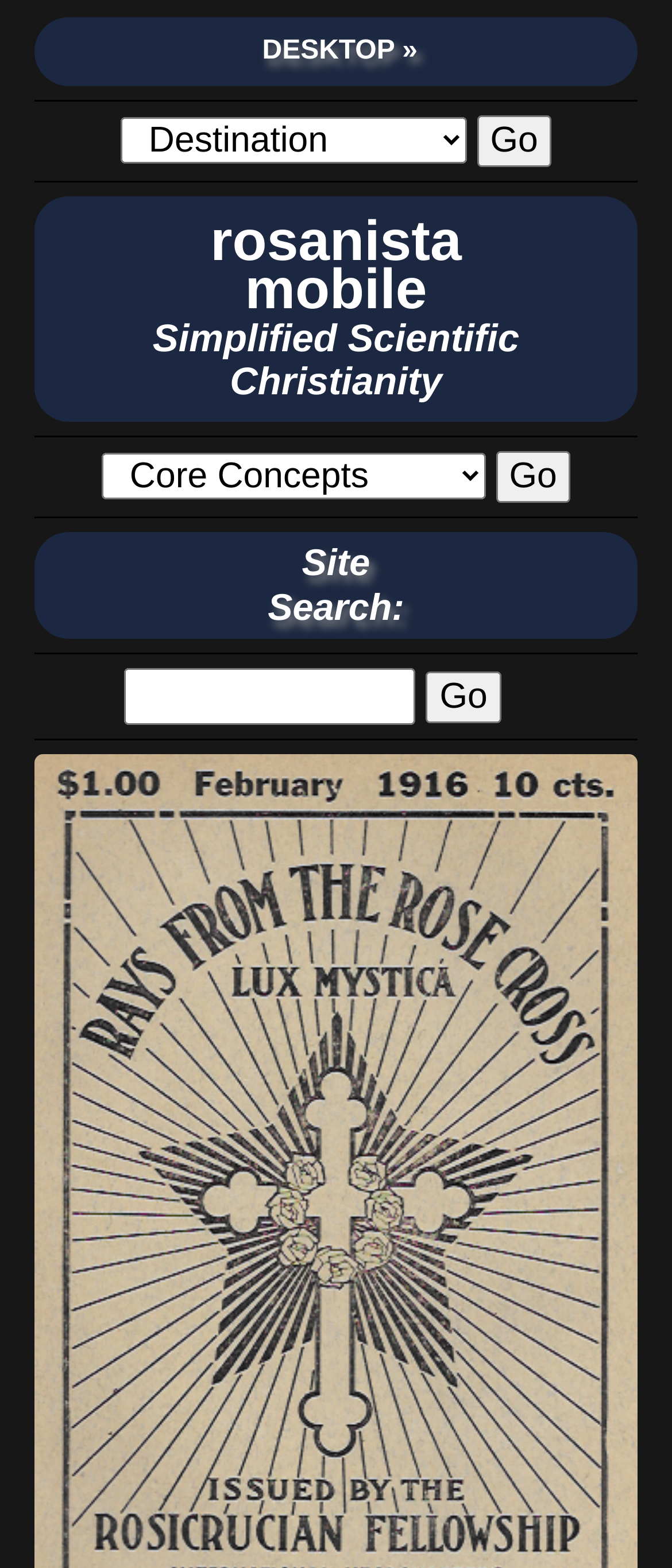Please specify the bounding box coordinates of the clickable region necessary for completing the following instruction: "search for something". The coordinates must consist of four float numbers between 0 and 1, i.e., [left, top, right, bottom].

[0.185, 0.426, 0.619, 0.463]